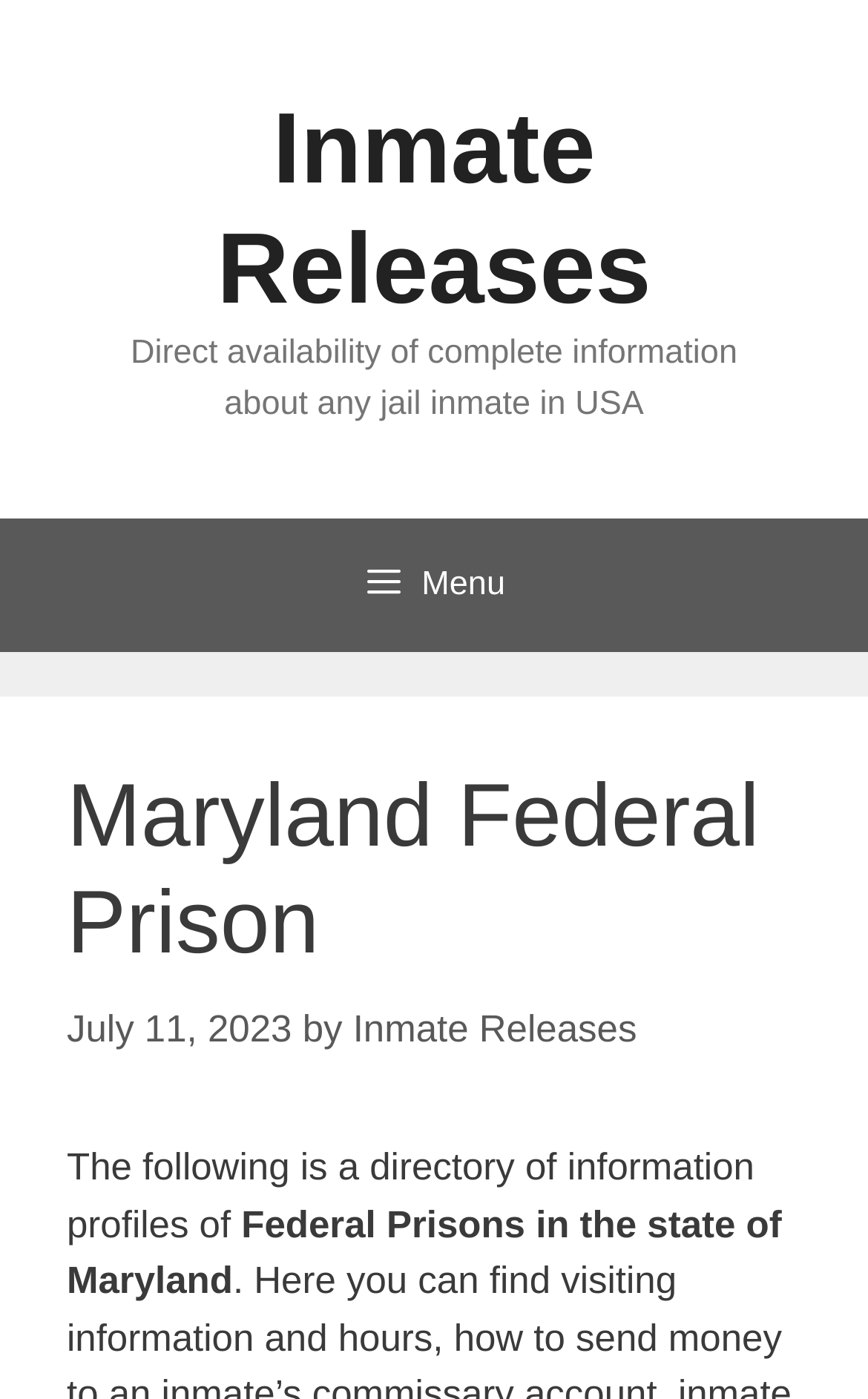What is the name of the prison mentioned on the webpage?
From the details in the image, answer the question comprehensively.

The link 'FCI Cumberland Inmate Releases' is listed under the heading 'Maryland Federal Prison Inmate List', suggesting that FCI Cumberland is a specific prison in Maryland.